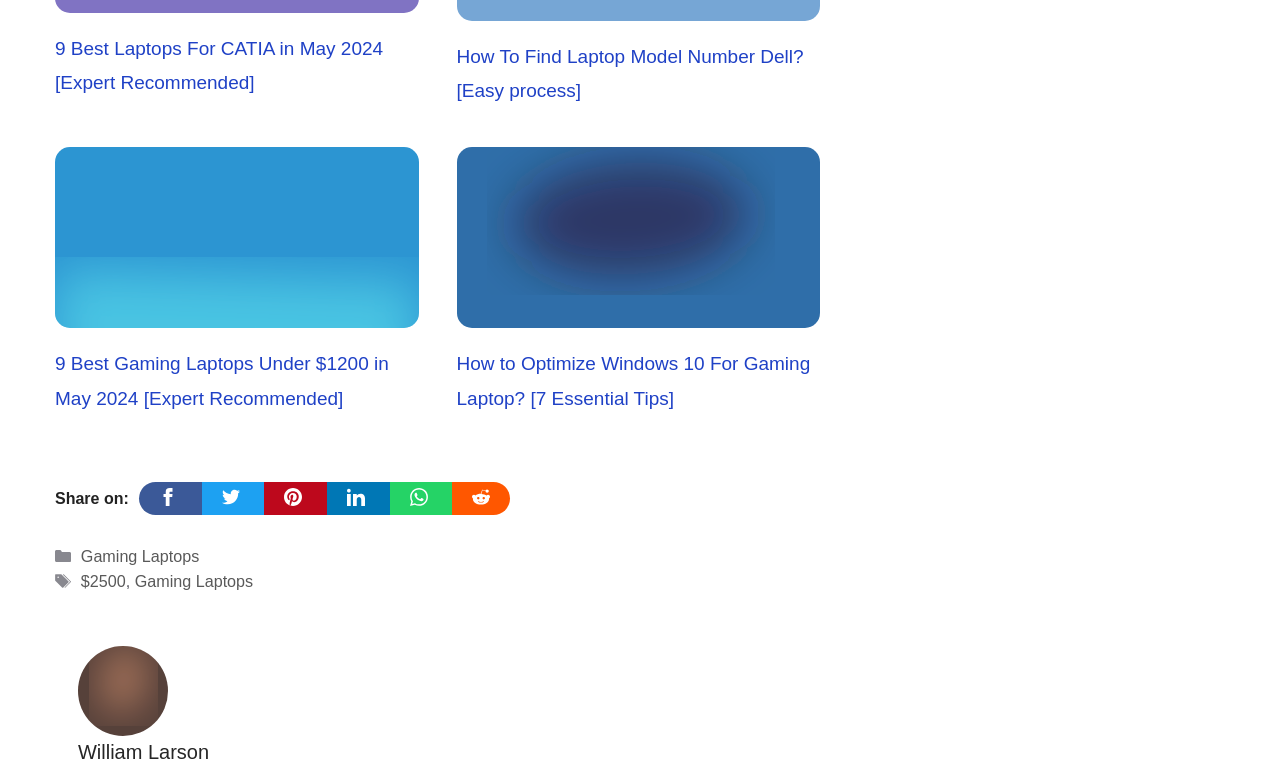What is the category of the webpage?
Please provide a single word or phrase as the answer based on the screenshot.

Gaming Laptops